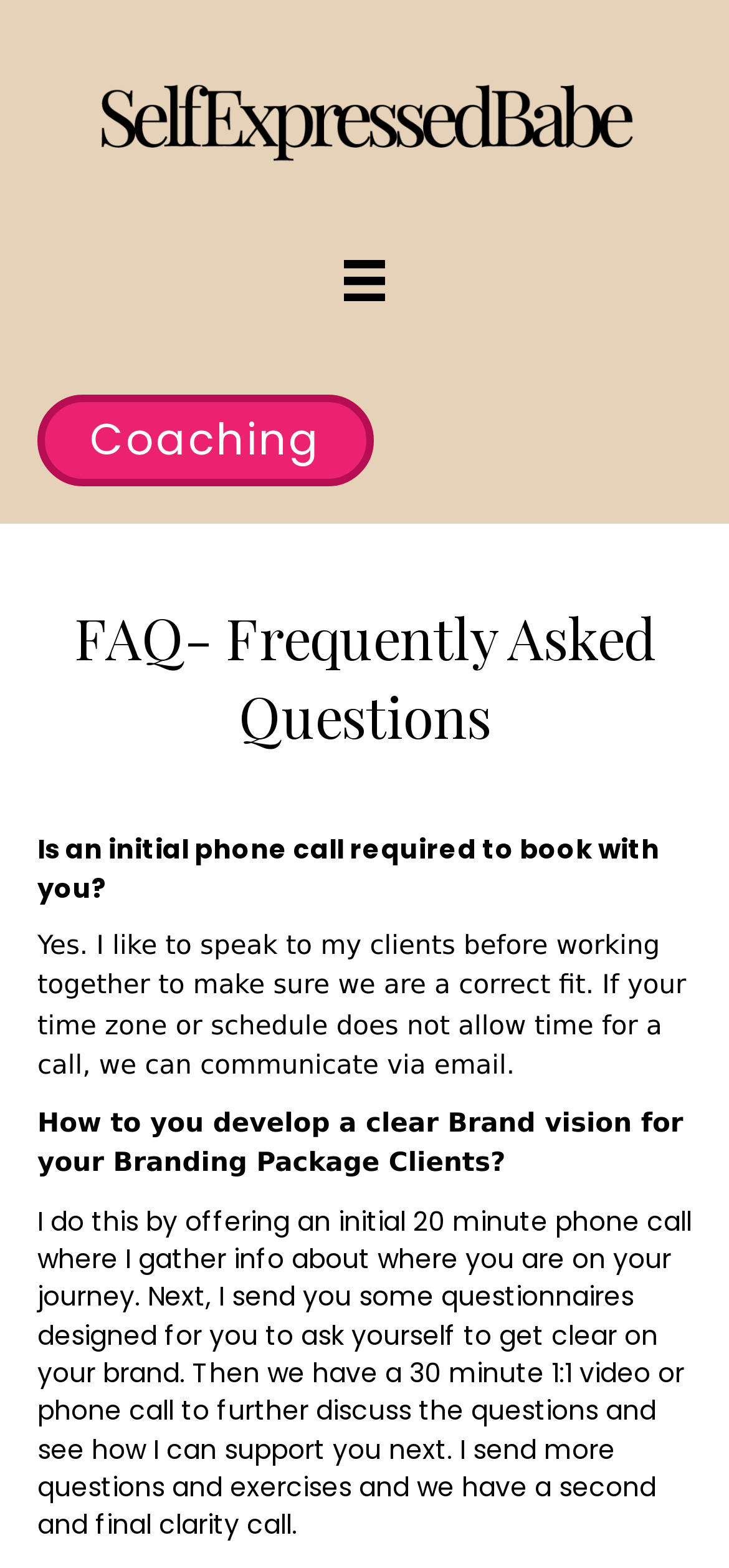Describe in detail what you see on the webpage.

The webpage is a FAQ page for a self-love and relationship coaching service. At the top left corner, there is a logo image with the text "FULLSelf-Expressed-Babe-Logo-2024". Below the logo, there is a main menu button with an icon. 

On the left side of the page, there is a navigation menu with a "Coaching" link. When clicked, it expands to display a section with a heading "FAQ- Frequently Asked Questions". 

This FAQ section contains three questions and answers. The first question is "Is an initial phone call required to book with you?" and the answer is "Yes. I like to speak to my clients before working together to make sure we are a correct fit. If your time zone or schedule does not allow time for a call, we can communicate via email." 

Below this question, there is another question "How to you develop a clear Brand vision for your Branding Package Clients?" and a detailed answer explaining the process of developing a clear brand vision, including initial phone calls, questionnaires, and follow-up calls. 

There are no other UI elements or images on the page besides the logo and the icon on the main menu button.